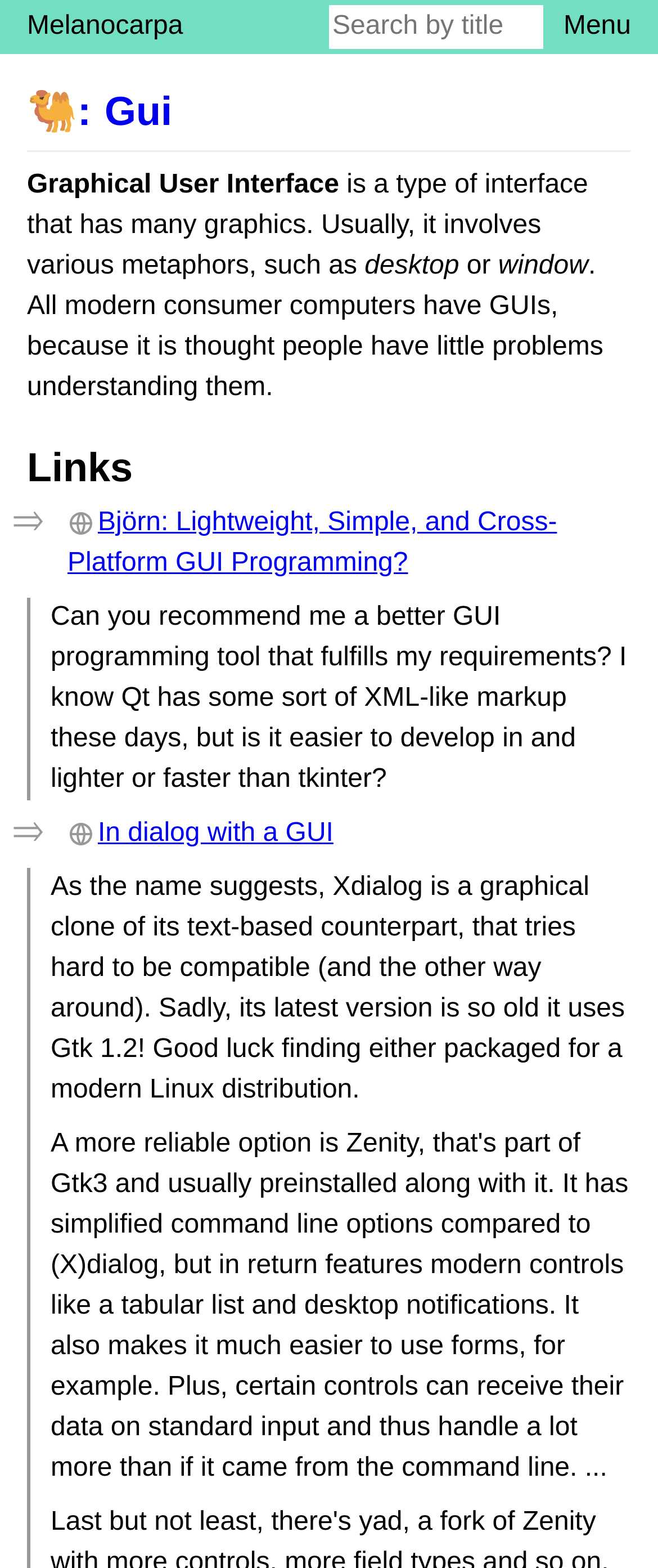Respond to the following question using a concise word or phrase: 
What is the purpose of GUI?

Easy to understand